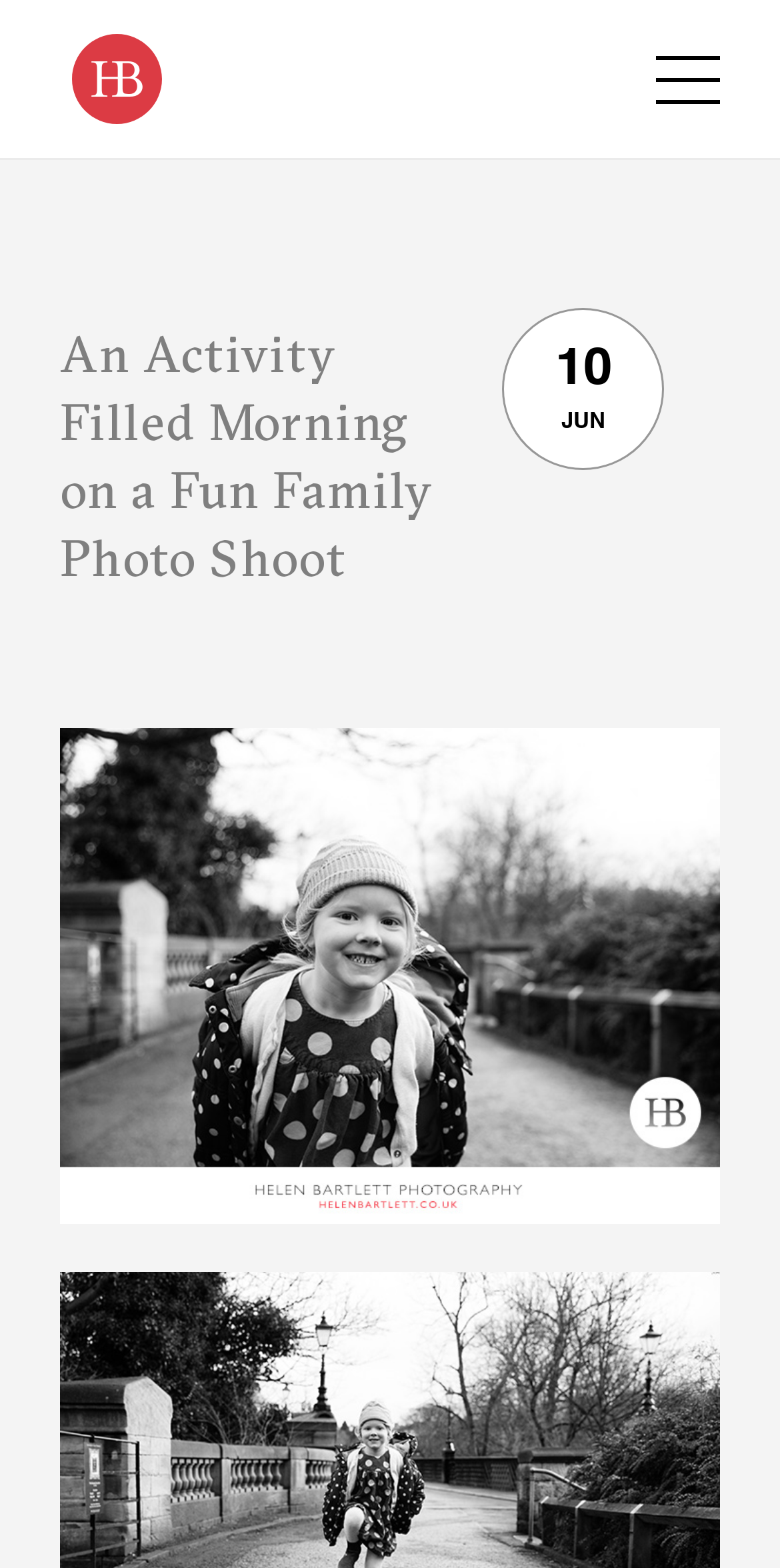What is the name of the photographer?
Offer a detailed and exhaustive answer to the question.

I found the name of the photographer by looking at the link at the top of the page, which says 'Helen Bartlett'. This suggests that the photographer is Helen Bartlett.